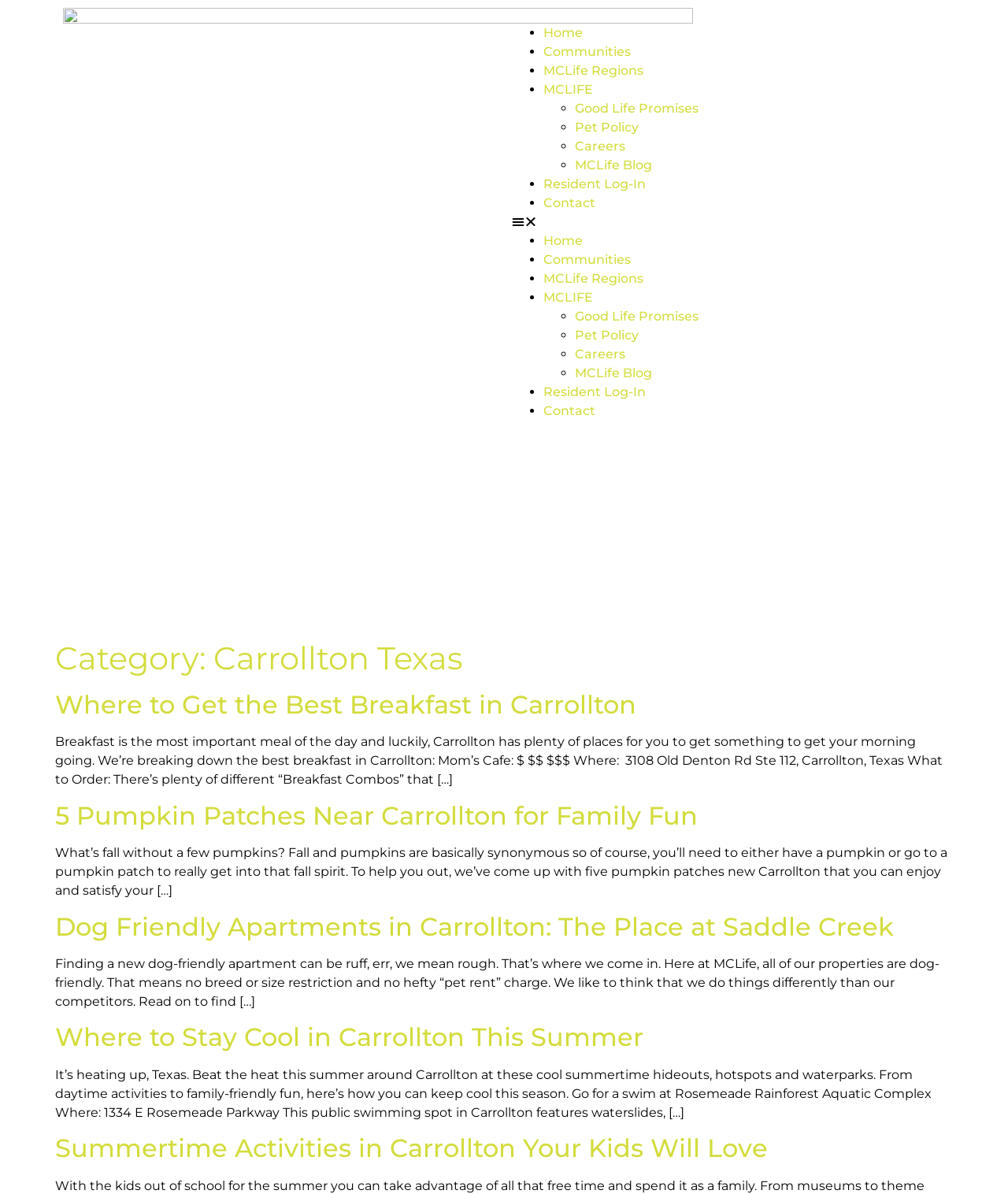Please locate the bounding box coordinates of the element's region that needs to be clicked to follow the instruction: "Click on Home". The bounding box coordinates should be provided as four float numbers between 0 and 1, i.e., [left, top, right, bottom].

[0.539, 0.021, 0.578, 0.034]